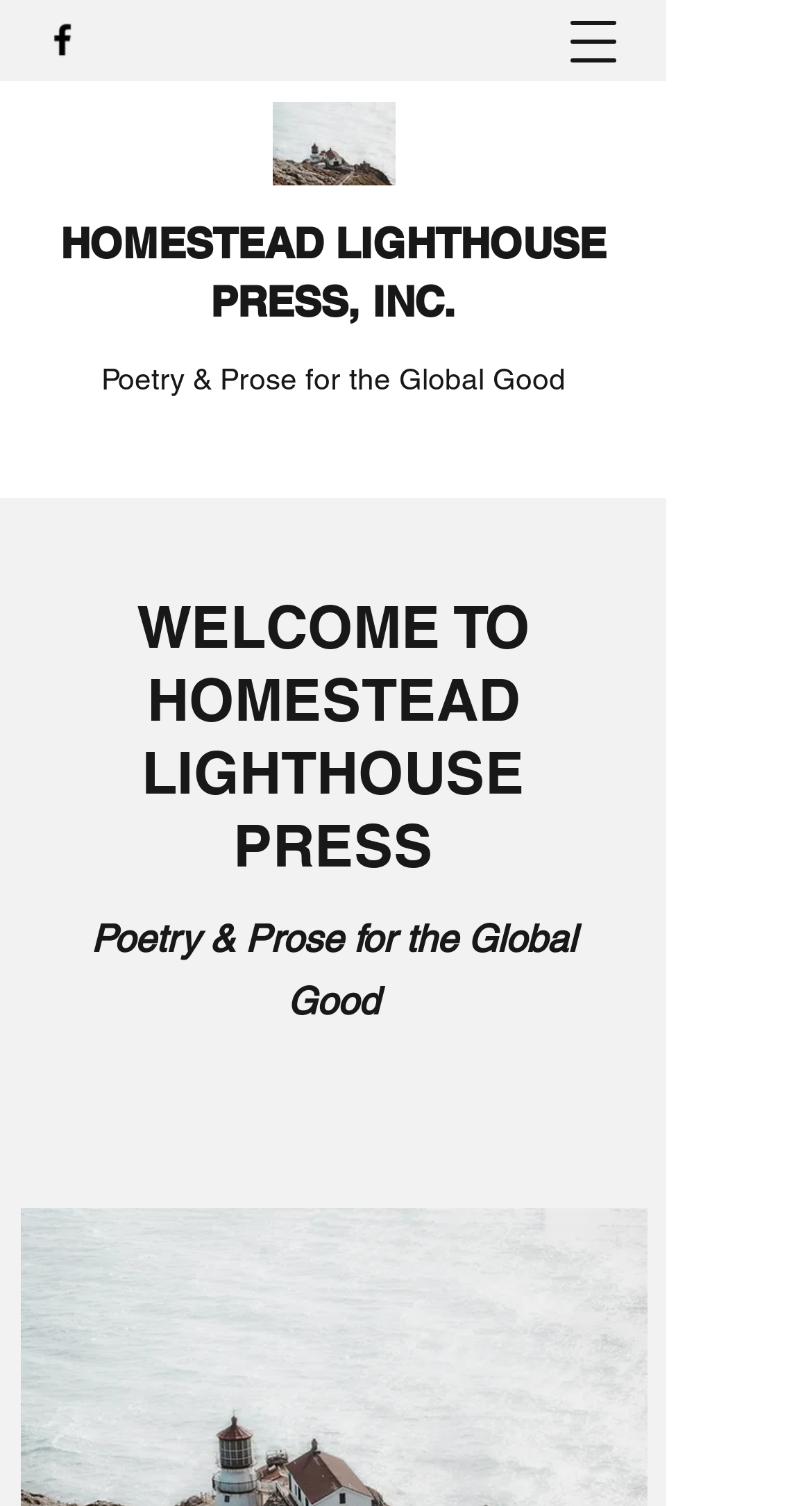Respond with a single word or phrase:
How many social media links are there?

1